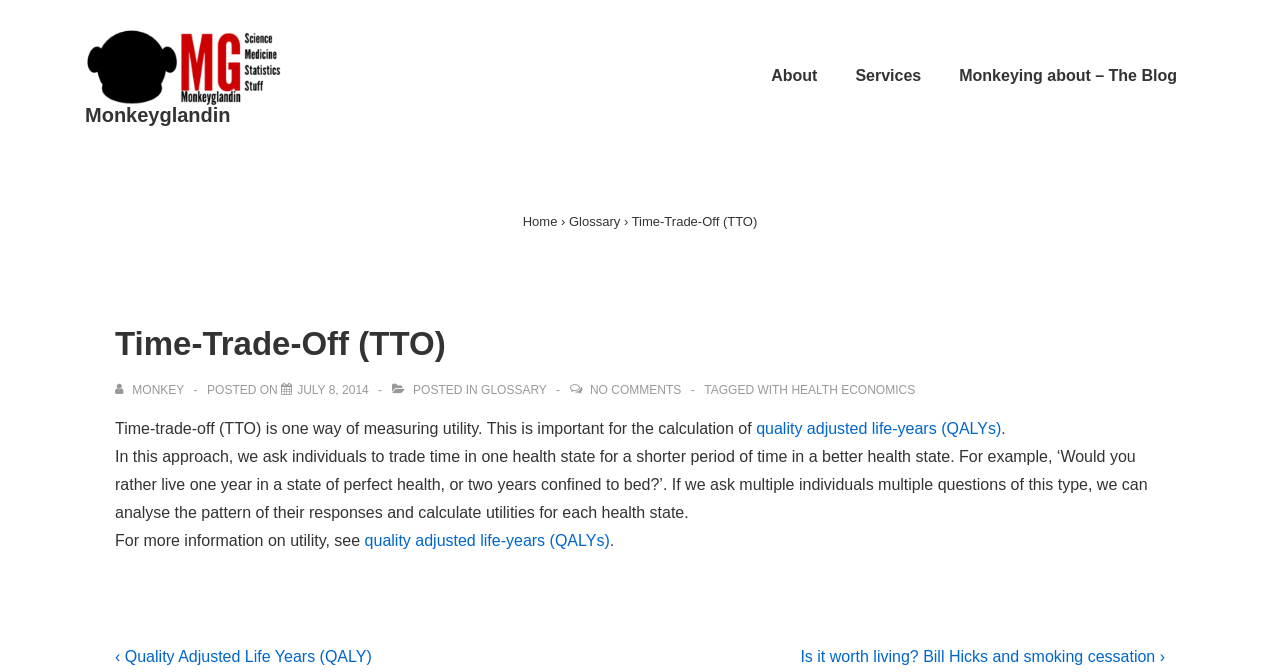Kindly determine the bounding box coordinates of the area that needs to be clicked to fulfill this instruction: "View all posts by Monkey".

[0.09, 0.569, 0.146, 0.59]